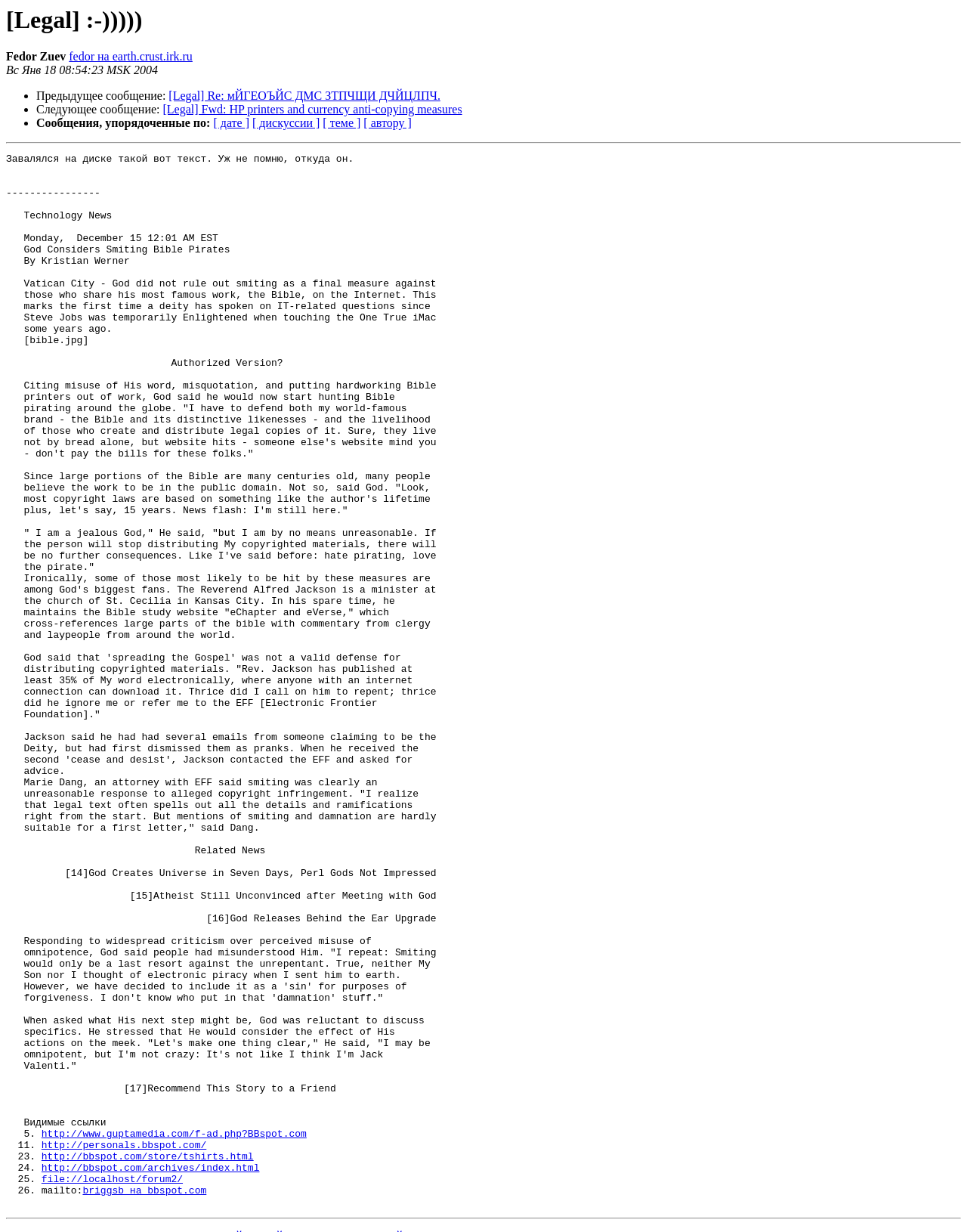Please specify the coordinates of the bounding box for the element that should be clicked to carry out this instruction: "Sort messages by date". The coordinates must be four float numbers between 0 and 1, formatted as [left, top, right, bottom].

[0.221, 0.095, 0.258, 0.105]